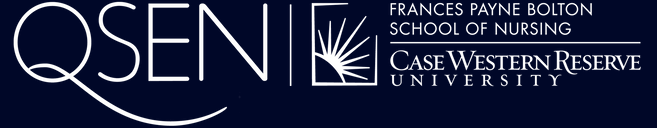Describe every aspect of the image in depth.

The image features the QSEN (Quality and Safety Education for Nurses) logo, representing an initiative aimed at enhancing the quality and safety of nursing education. Positioned prominently above the accompanying text, the logo encompasses the phrase "QSEN" in a modern, stylized font, alongside the emblem of the Frances Payne Bolton School of Nursing at Case Western Reserve University. This logo not only highlights the partnership with a distinguished nursing school but also reinforces the commitment to advancing education in quality and safety within the nursing profession. The backdrop color is a deep navy, providing a striking contrast to the white text and logo, making it visually impactful and easily recognizable.